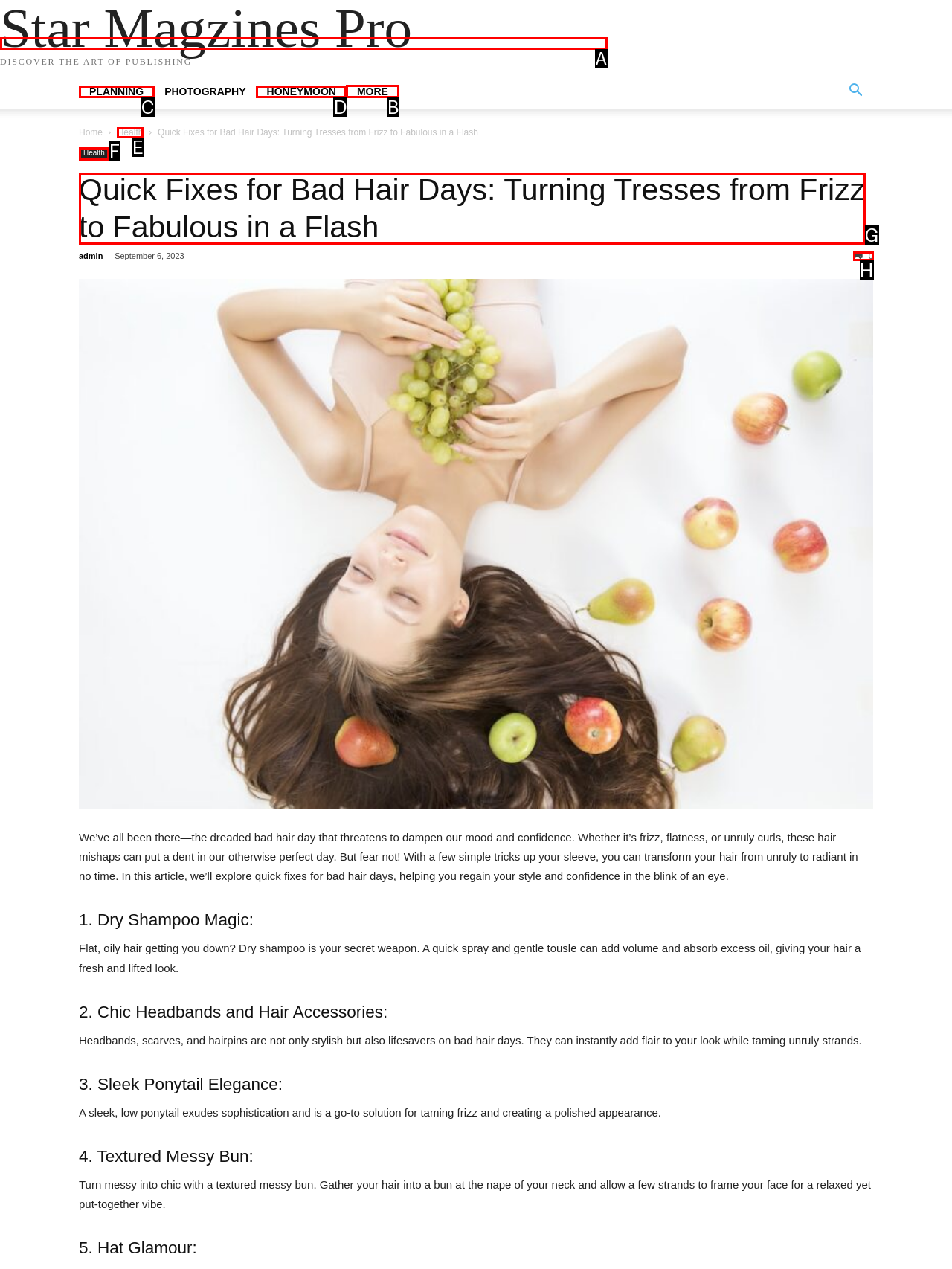Select the appropriate HTML element to click for the following task: Click on the 'MORE' link
Answer with the letter of the selected option from the given choices directly.

B